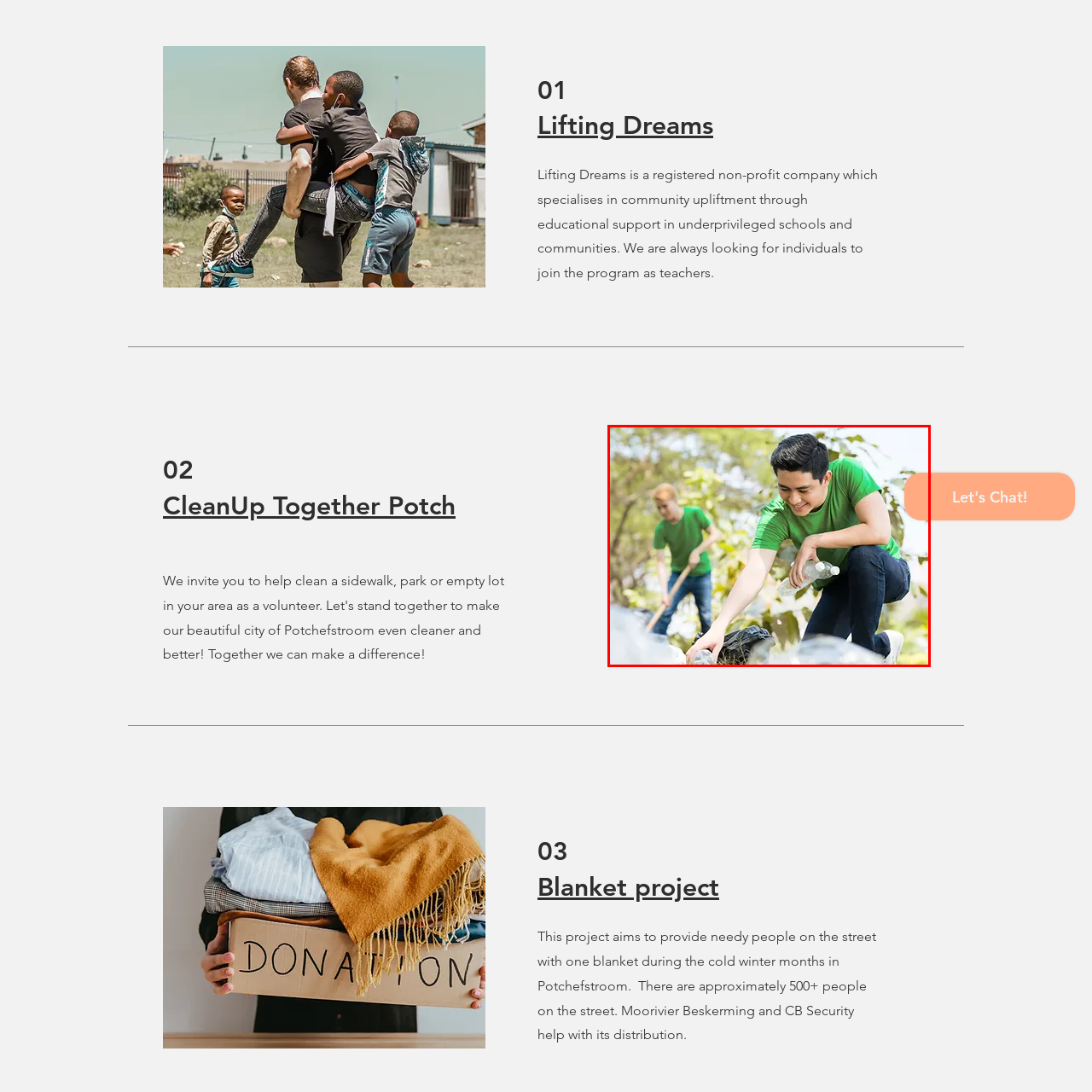Carefully examine the image inside the red box and generate a detailed caption for it.

The image depicts two young men engaged in an environmental cleanup initiative, wearing matching green shirts that symbolize their commitment to community service. The foreground features one man, smiling as he kneels down to pick up litter, showcasing a proactive approach to maintaining the beauty of their surroundings. He holds a couple of water bottles, indicating the importance of hydration during their efforts. In the background, another volunteer is seen, also dressed in green, diligently working with a stick to collect waste. This scene embodies the spirit of teamwork and dedication inherent in community upliftment projects like "CleanUp Together Potch," which aims to promote awareness and action towards environmental conservation.